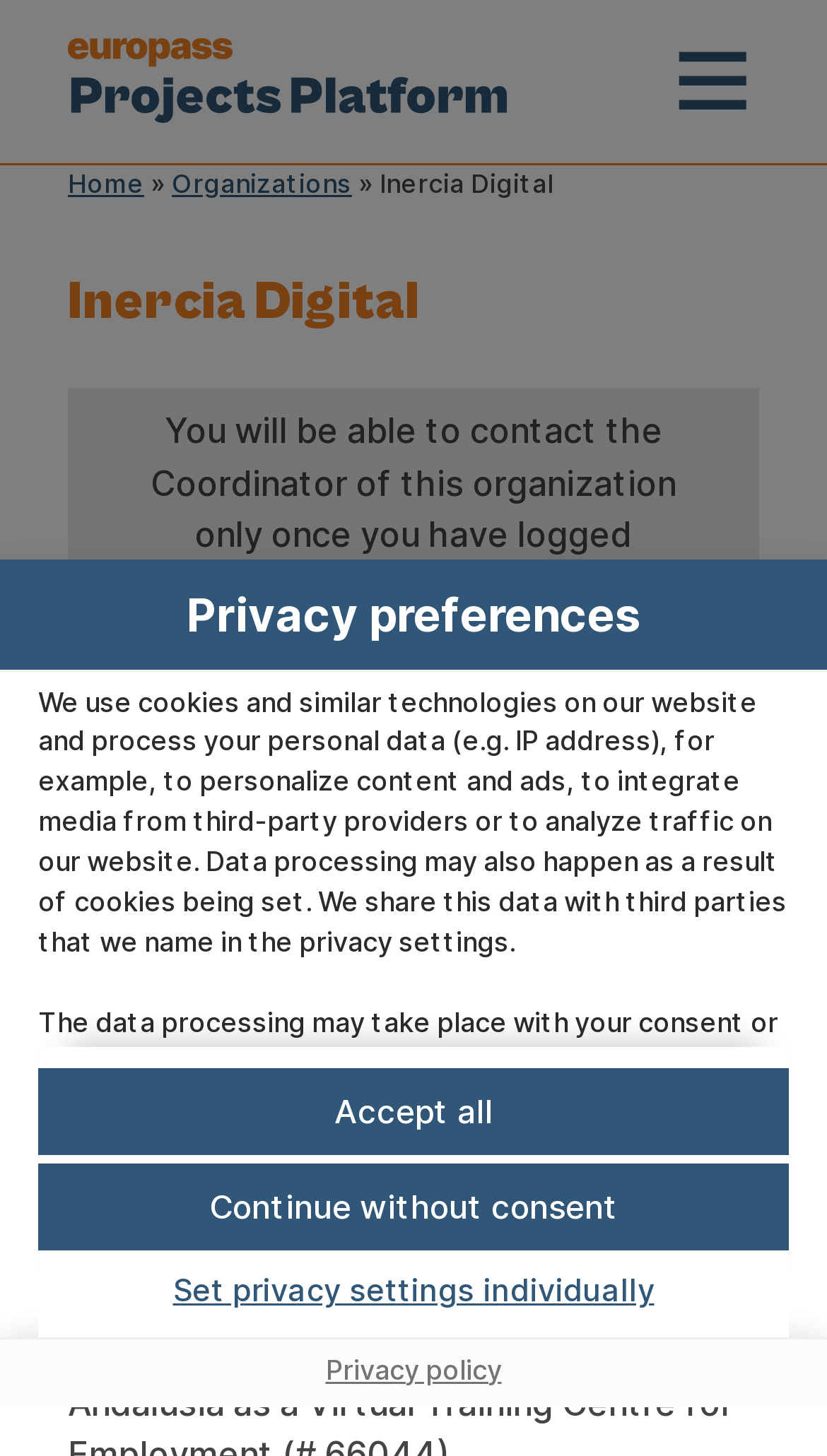Locate the bounding box coordinates of the clickable region necessary to complete the following instruction: "Set privacy settings individually". Provide the coordinates in the format of four float numbers between 0 and 1, i.e., [left, top, right, bottom].

[0.046, 0.865, 0.954, 0.909]